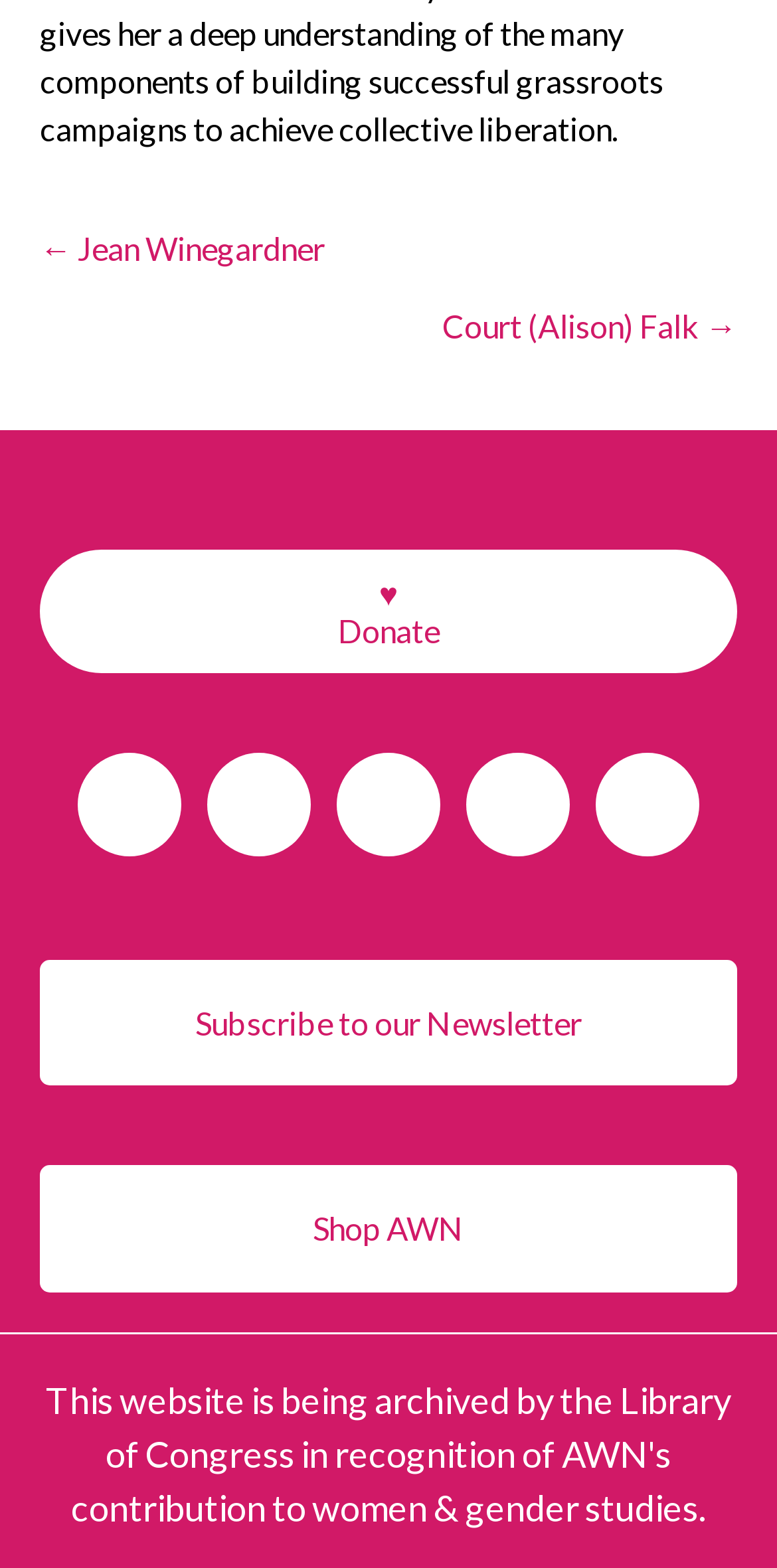Identify the bounding box coordinates of the element that should be clicked to fulfill this task: "click the first link". The coordinates should be provided as four float numbers between 0 and 1, i.e., [left, top, right, bottom].

None